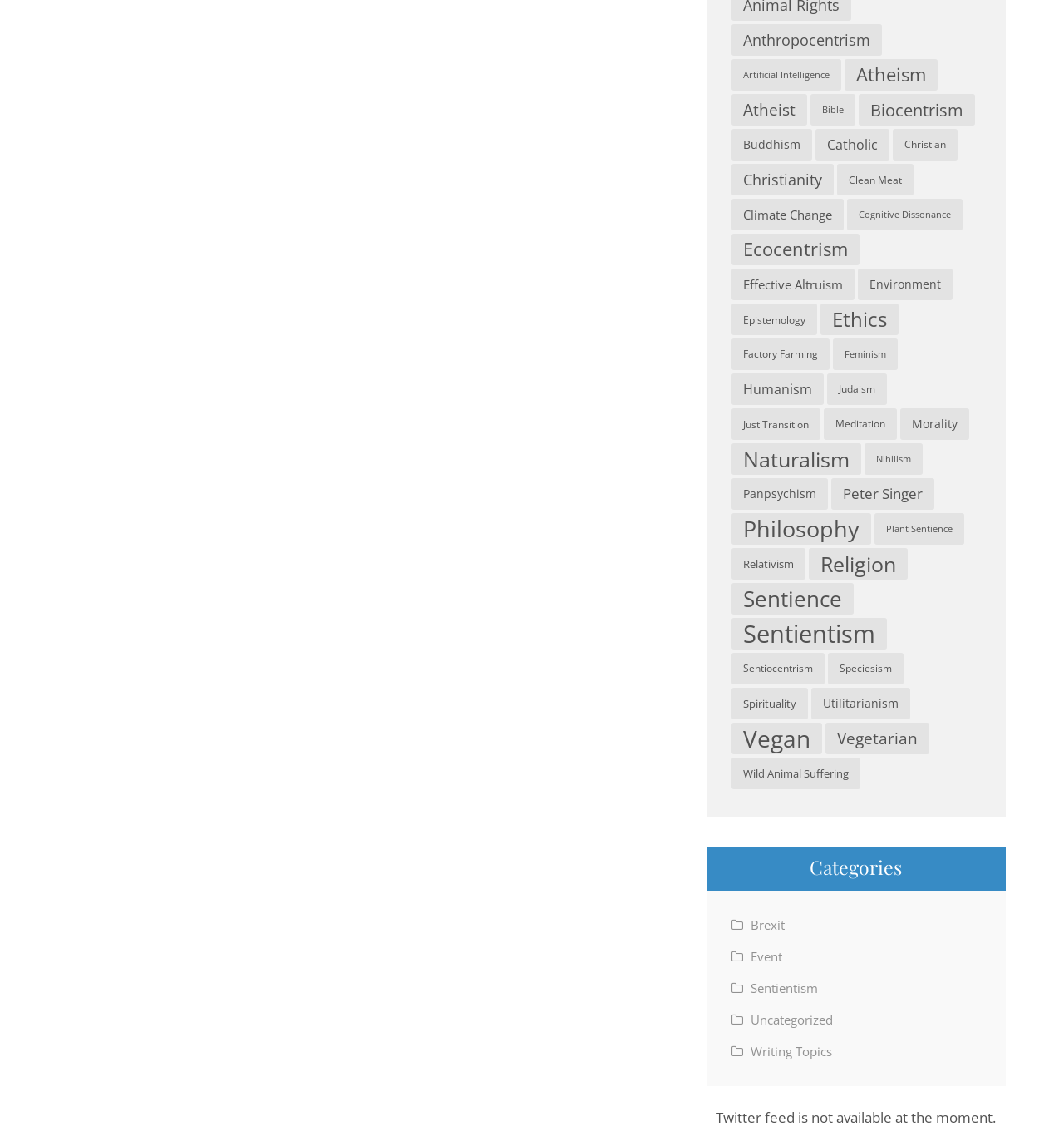What is the category with the most items?
Carefully analyze the image and provide a thorough answer to the question.

I counted the number of items in each category by looking at the links on the webpage. The category with the most items is Sentientism, which has 178 items.